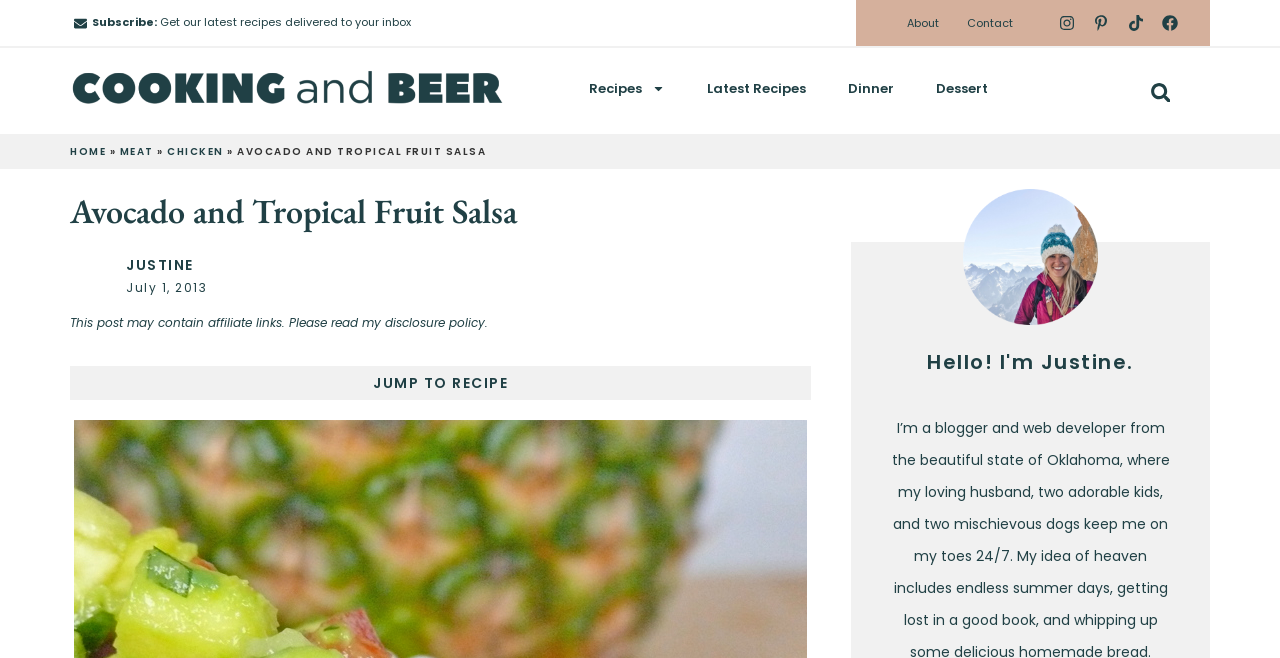Identify and provide the bounding box for the element described by: "Log in".

None